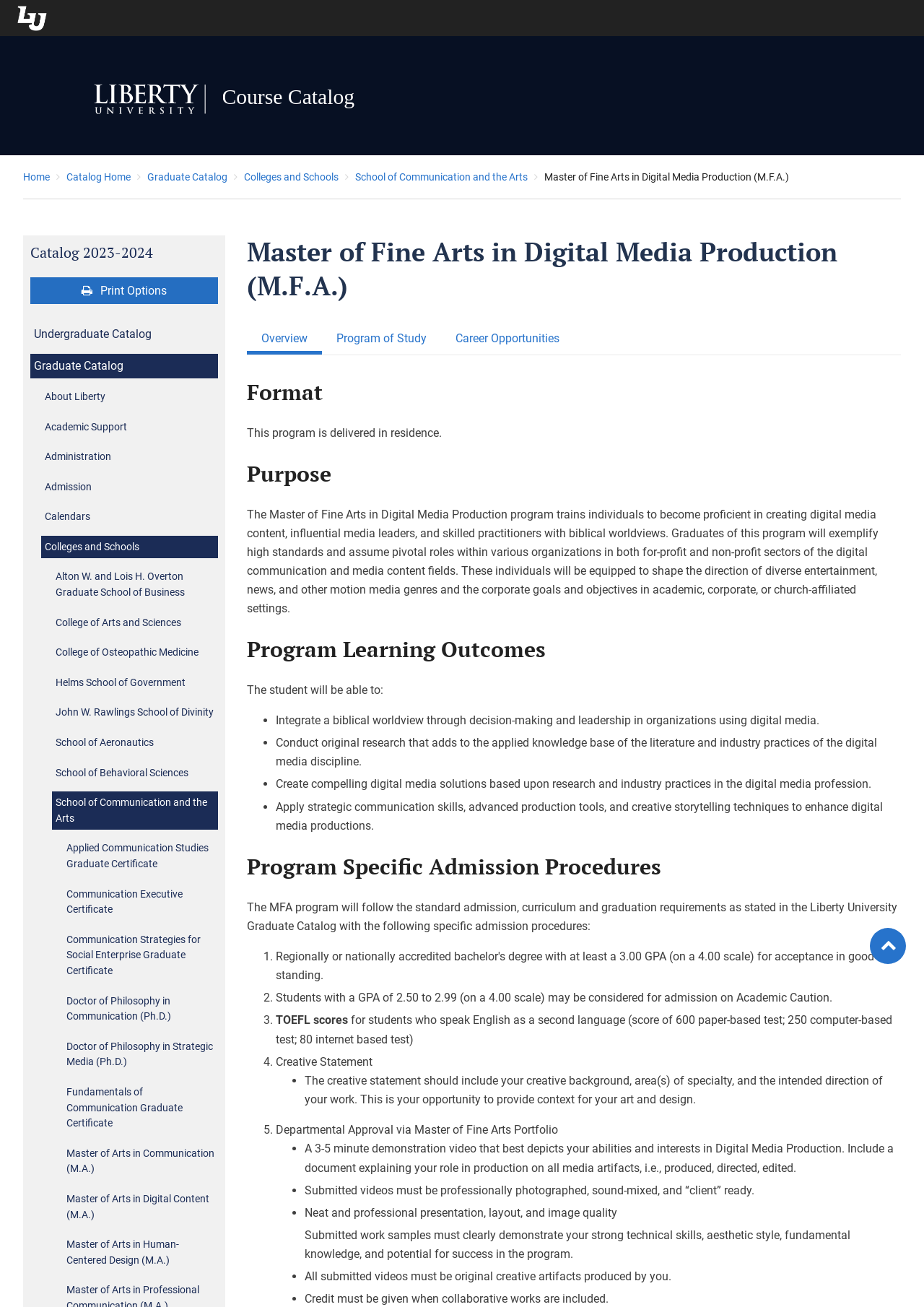Extract the bounding box coordinates for the HTML element that matches this description: "Metropolitan News-Enterprise". The coordinates should be four float numbers between 0 and 1, i.e., [left, top, right, bottom].

None